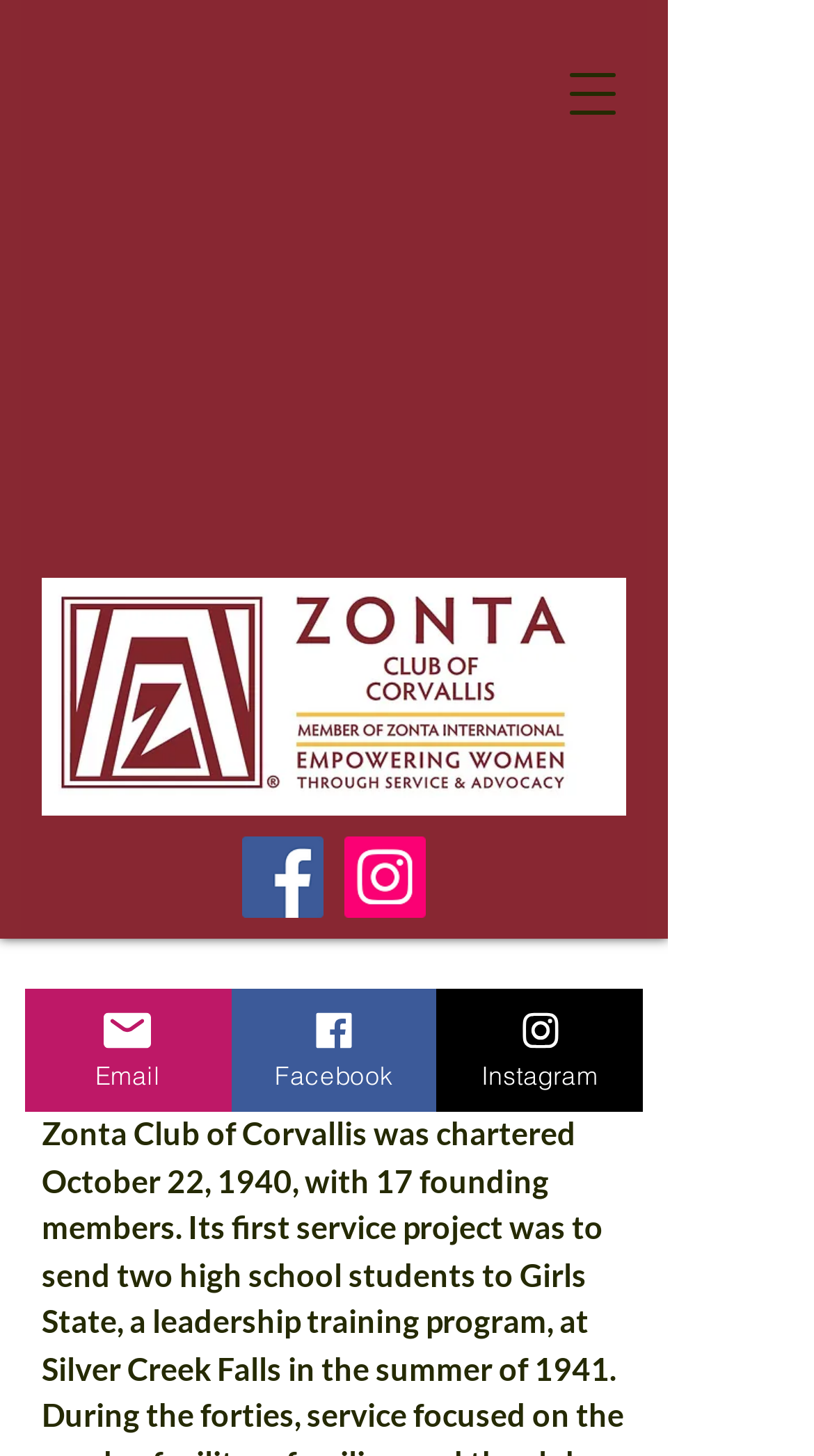Given the element description Instagram, predict the bounding box coordinates for the UI element in the webpage screenshot. The format should be (top-left x, top-left y, bottom-right x, bottom-right y), and the values should be between 0 and 1.

[0.537, 0.679, 0.79, 0.764]